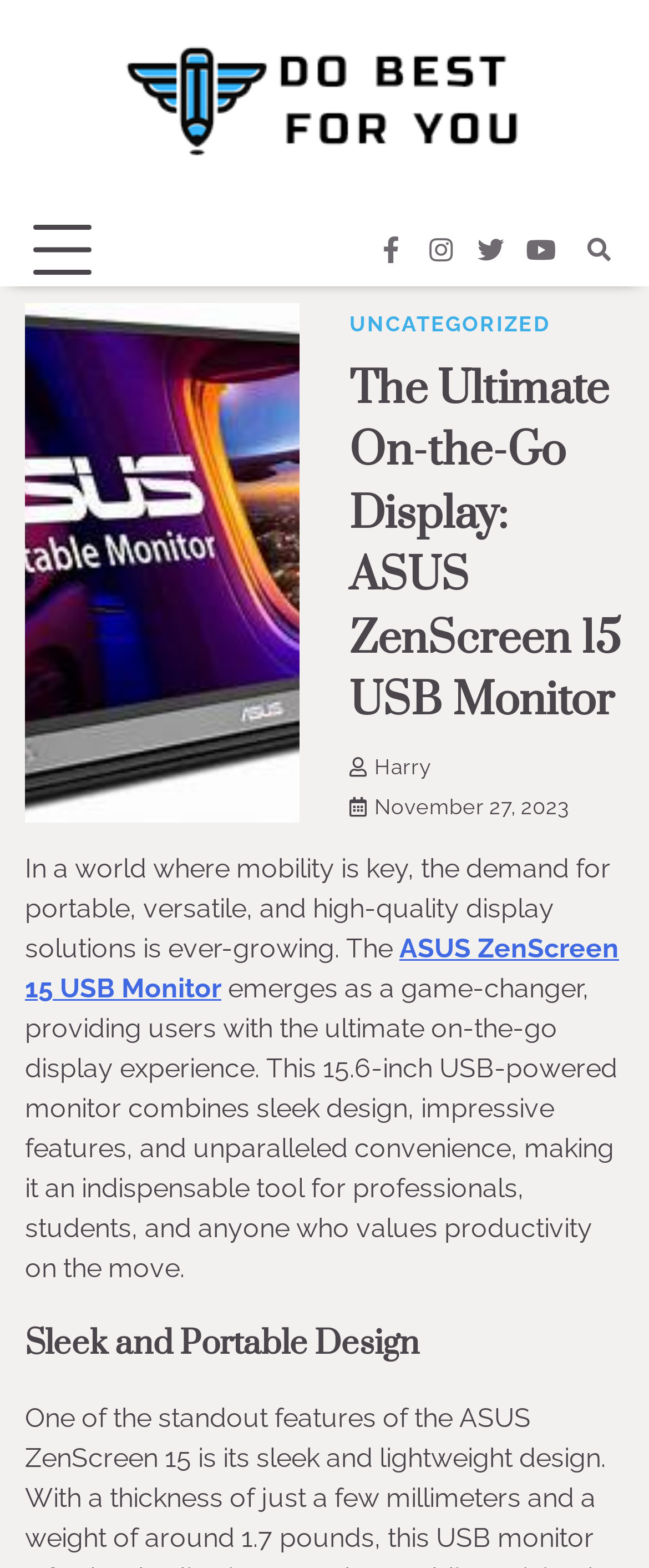Find the bounding box coordinates of the element's region that should be clicked in order to follow the given instruction: "Explore the Sleek and Portable Design section". The coordinates should consist of four float numbers between 0 and 1, i.e., [left, top, right, bottom].

[0.038, 0.842, 0.962, 0.872]